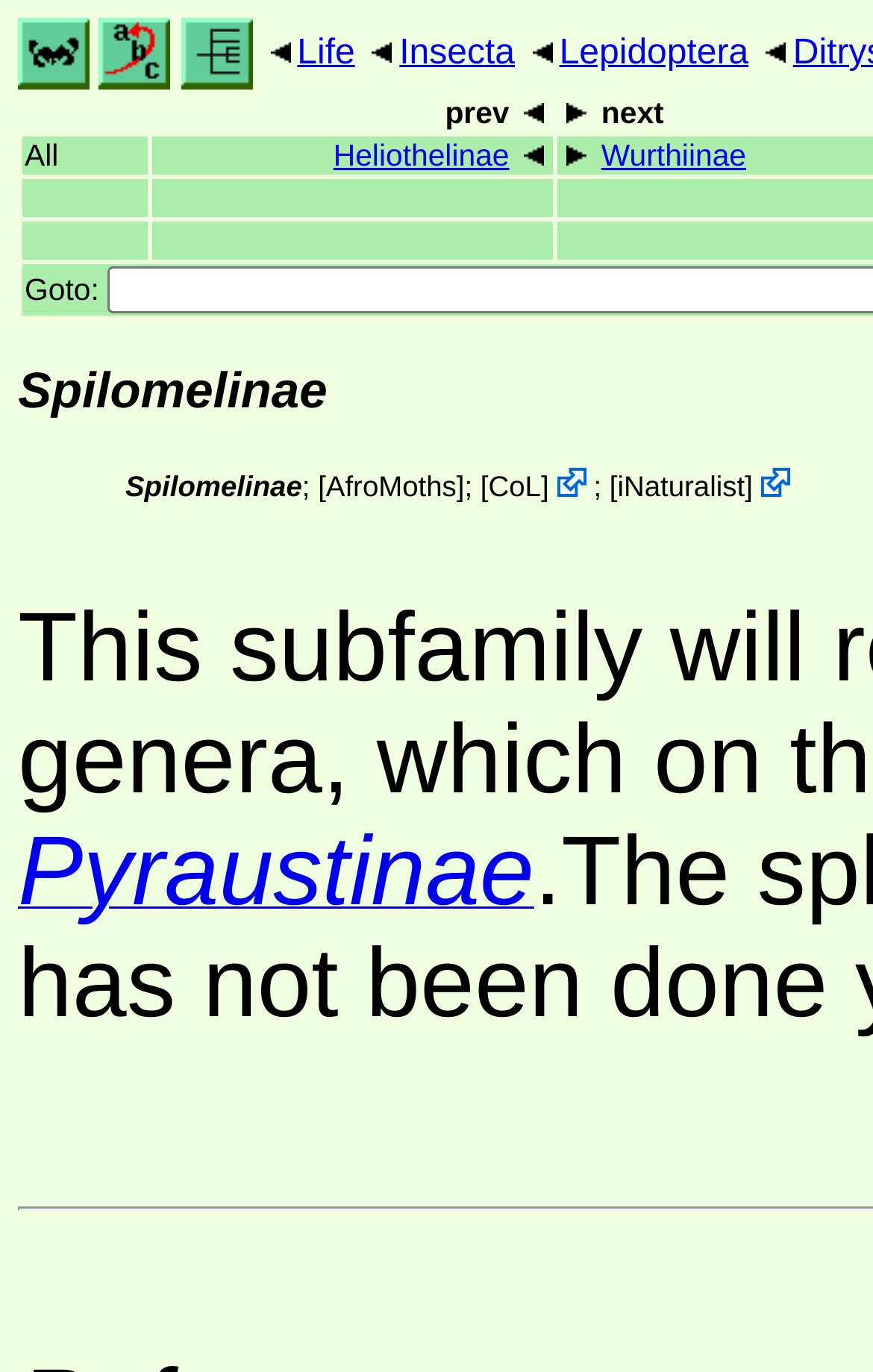Find the bounding box coordinates of the element to click in order to complete this instruction: "view Lepidoptera". The bounding box coordinates must be four float numbers between 0 and 1, denoted as [left, top, right, bottom].

[0.641, 0.025, 0.857, 0.053]